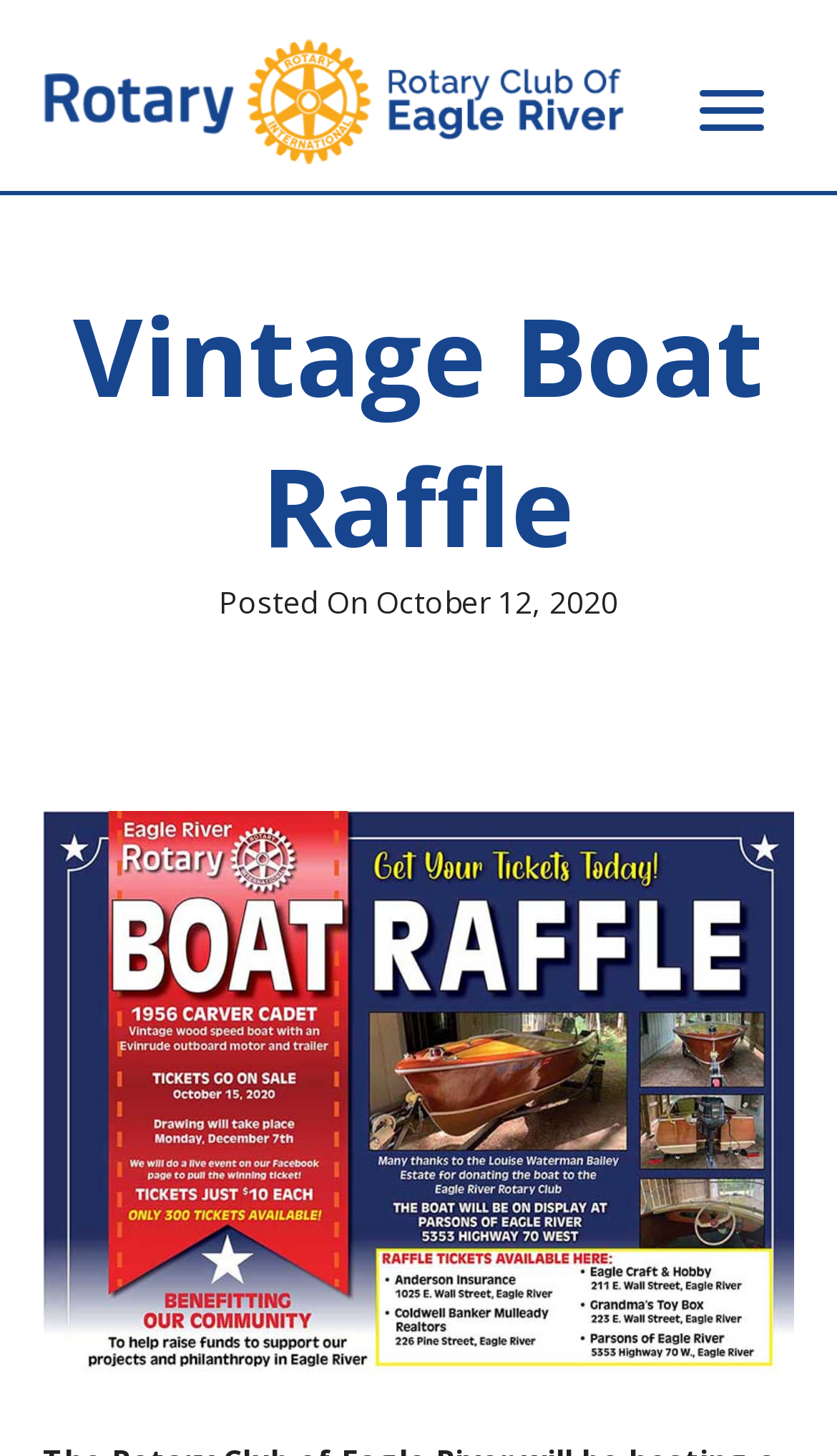Determine the bounding box for the UI element as described: "alt="Eagle_River_Rotary_Club_Logo" title="Eagle_River_Rotary_Club_Logo"". The coordinates should be represented as four float numbers between 0 and 1, formatted as [left, top, right, bottom].

[0.051, 0.053, 0.749, 0.081]